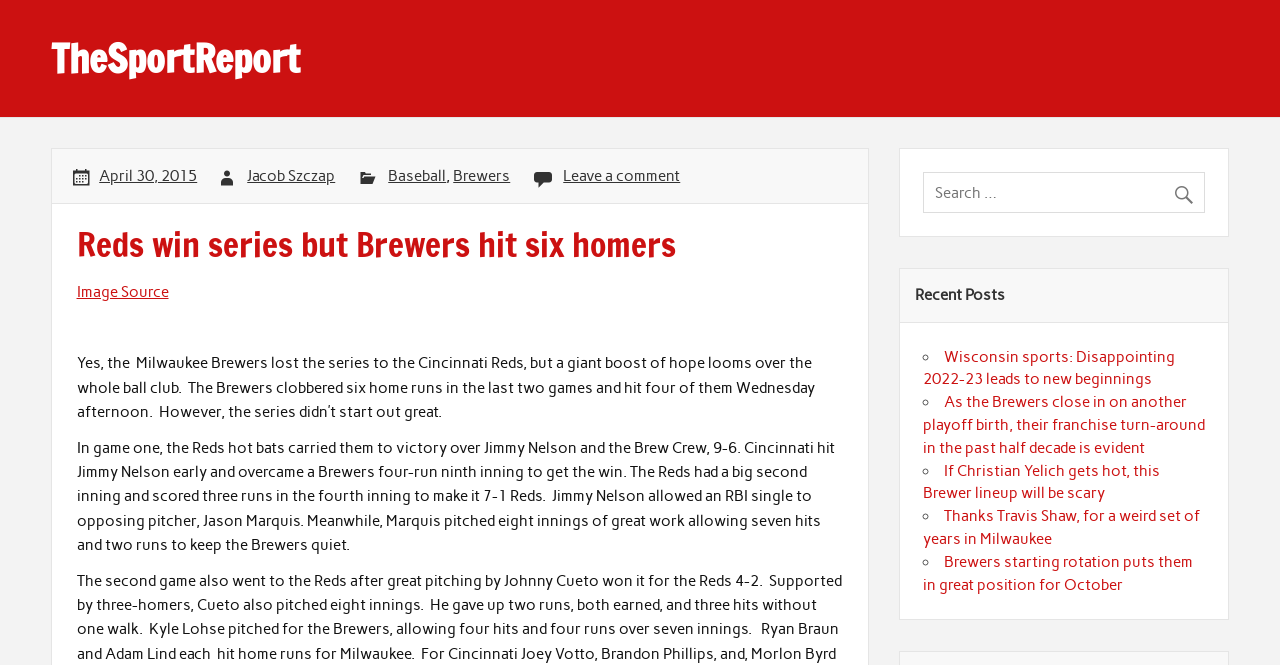What is the topic of the first recent post?
Please answer the question with a detailed response using the information from the screenshot.

The topic of the first recent post can be found by looking at the link text of the first list item under the 'Recent Posts' heading, which is 'Wisconsin sports: Disappointing 2022-23 leads to new beginnings'.